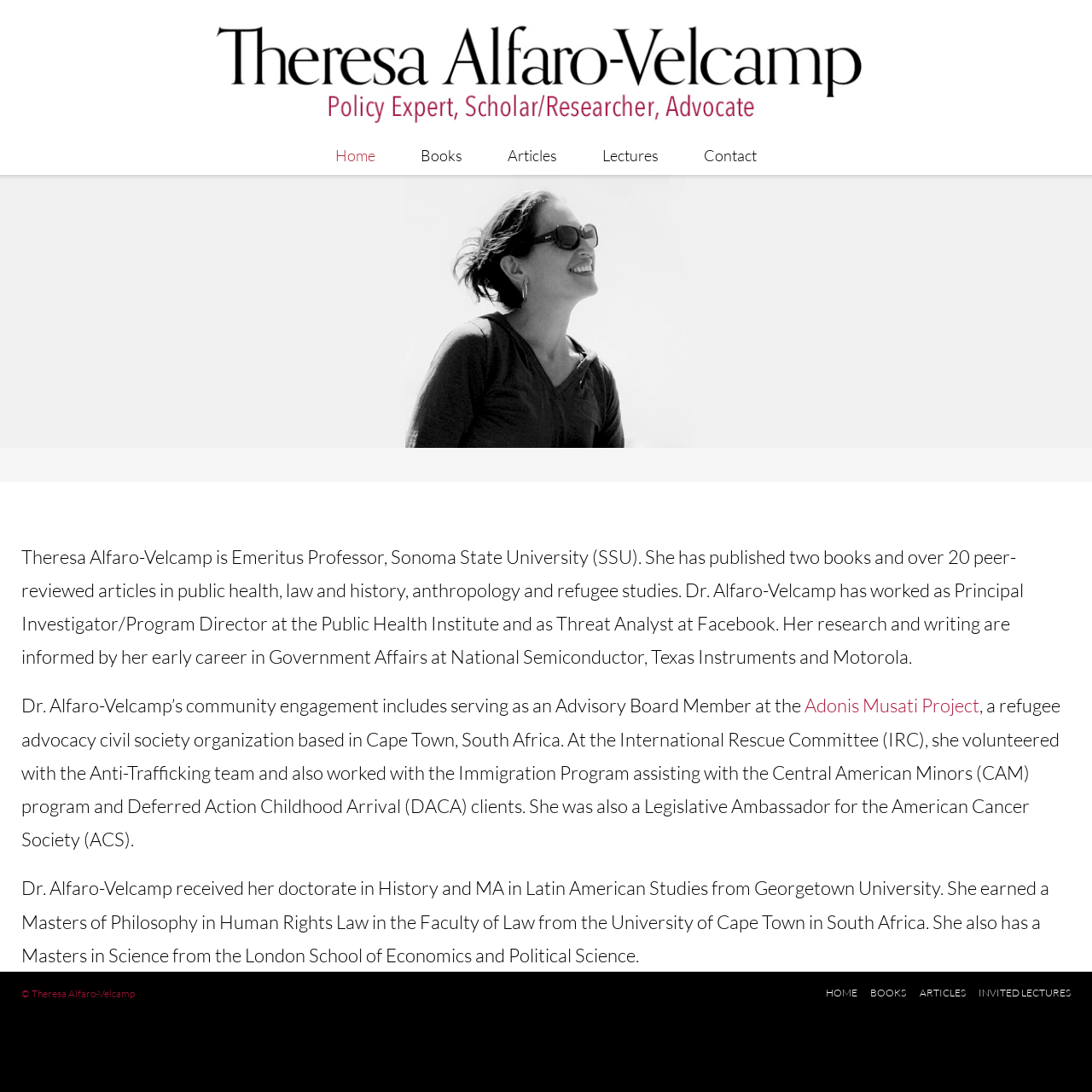Find the bounding box coordinates for the area you need to click to carry out the instruction: "Read about Dr. Alfaro-Velcamp's community engagement". The coordinates should be four float numbers between 0 and 1, indicated as [left, top, right, bottom].

[0.02, 0.635, 0.737, 0.656]